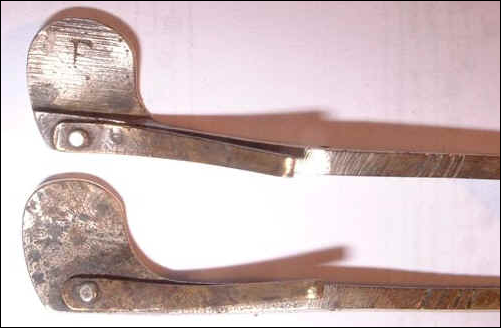What is the purpose of the image?
Answer the question in as much detail as possible.

The caption states that the image 'serves to illustrate the various markings and styles present on different keys associated with flute models', which implies that the primary purpose of the image is to showcase and explain the different types of flute keys.